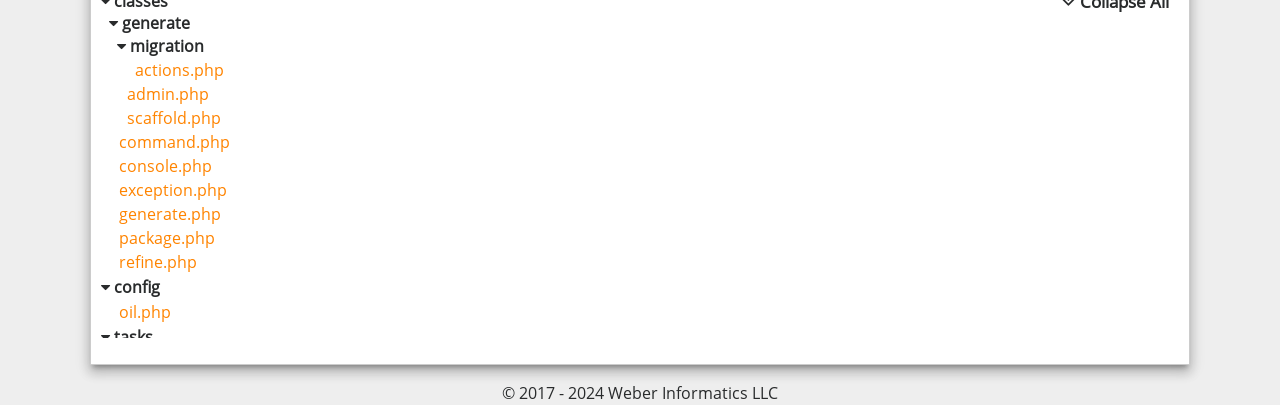Using the provided element description, identify the bounding box coordinates as (top-left x, top-left y, bottom-right x, bottom-right y). Ensure all values are between 0 and 1. Description: exception.php

[0.087, 0.443, 0.177, 0.497]